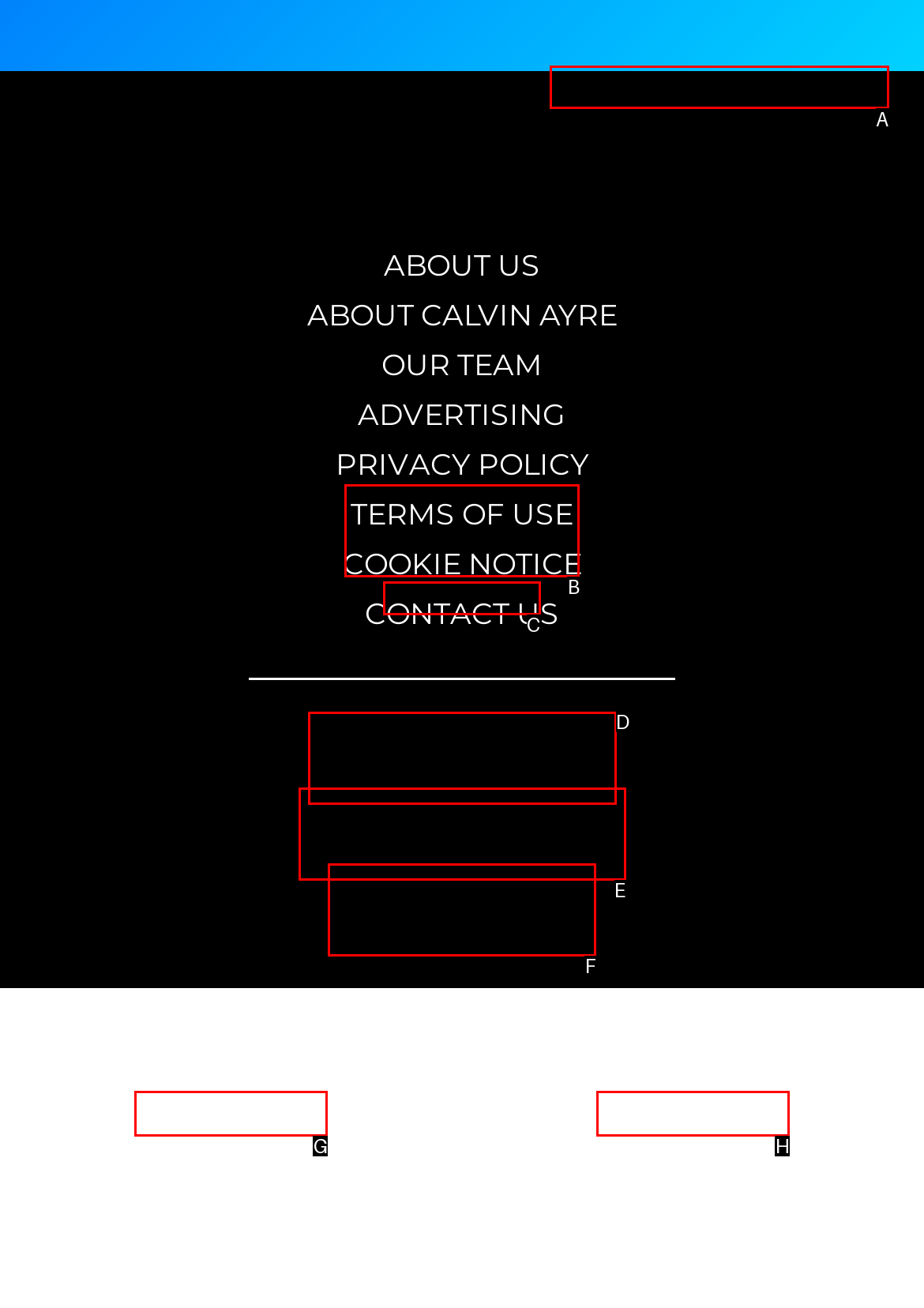What is the letter of the UI element you should click to Contact US? Provide the letter directly.

C